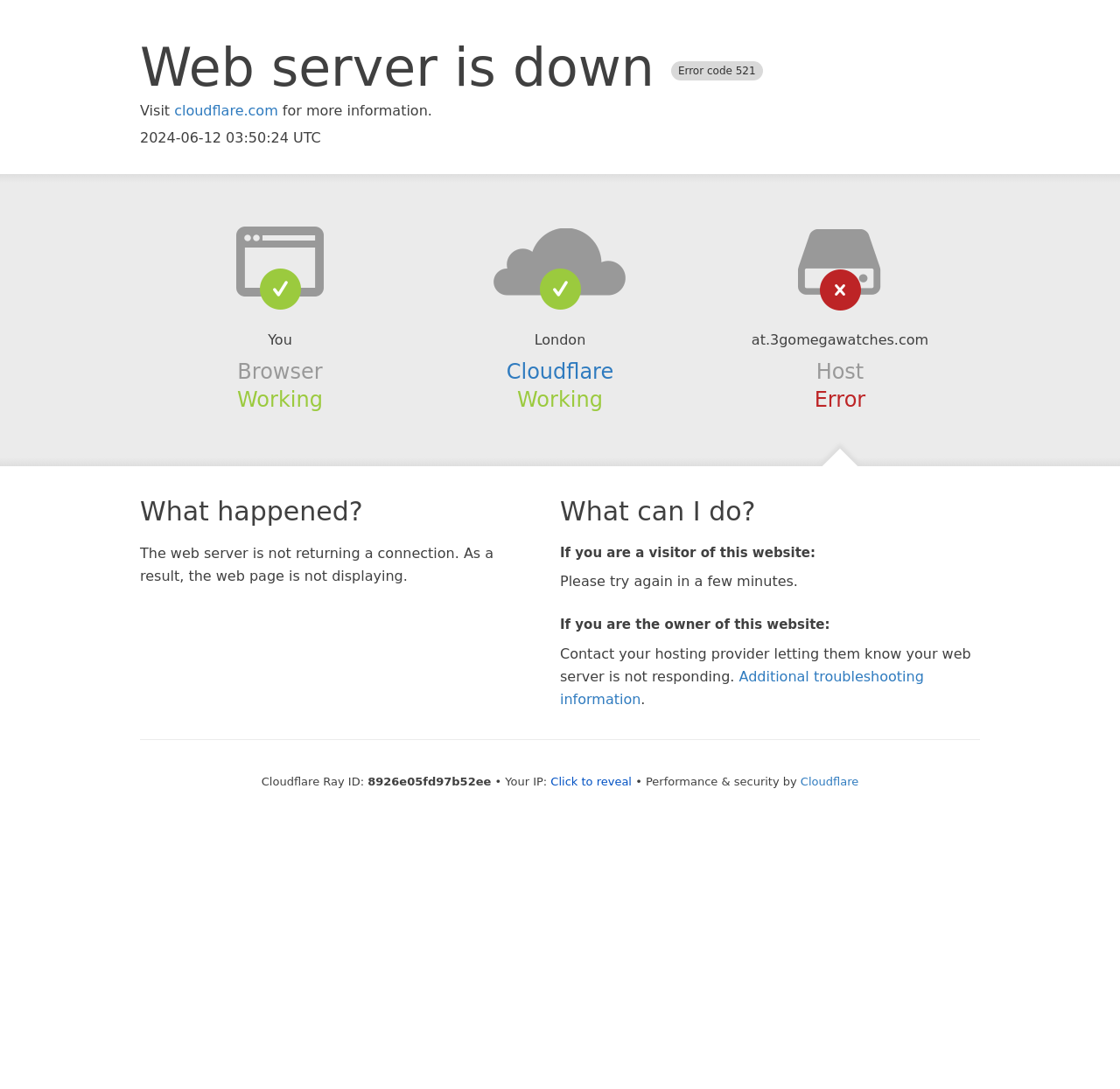What is the current status of the host?
Based on the image, please offer an in-depth response to the question.

The status of the host is mentioned as 'Error' in the section 'Host' on the webpage, which indicates that there is an issue with the host.